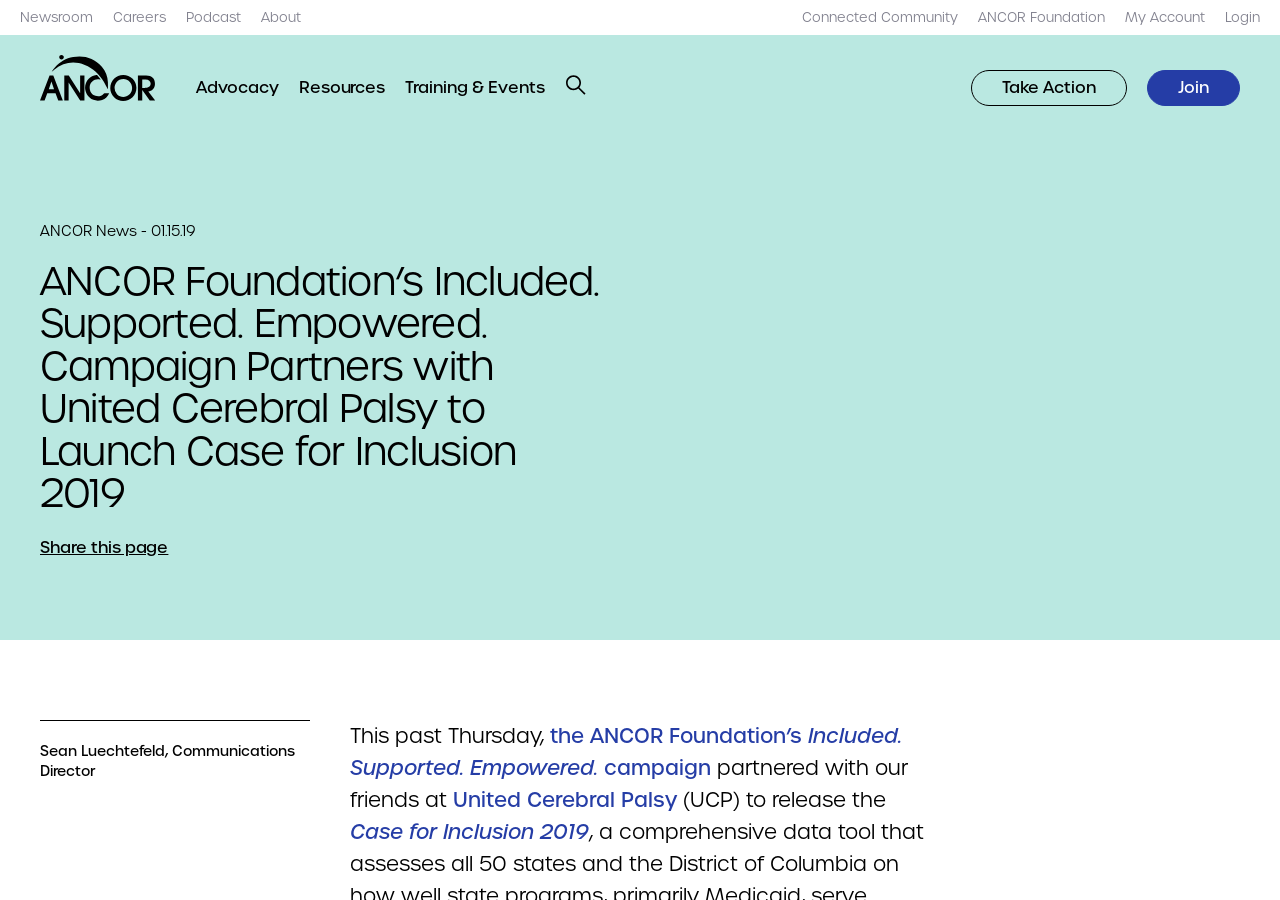Locate the coordinates of the bounding box for the clickable region that fulfills this instruction: "Visit ANCOR Foundation".

[0.764, 0.009, 0.863, 0.03]